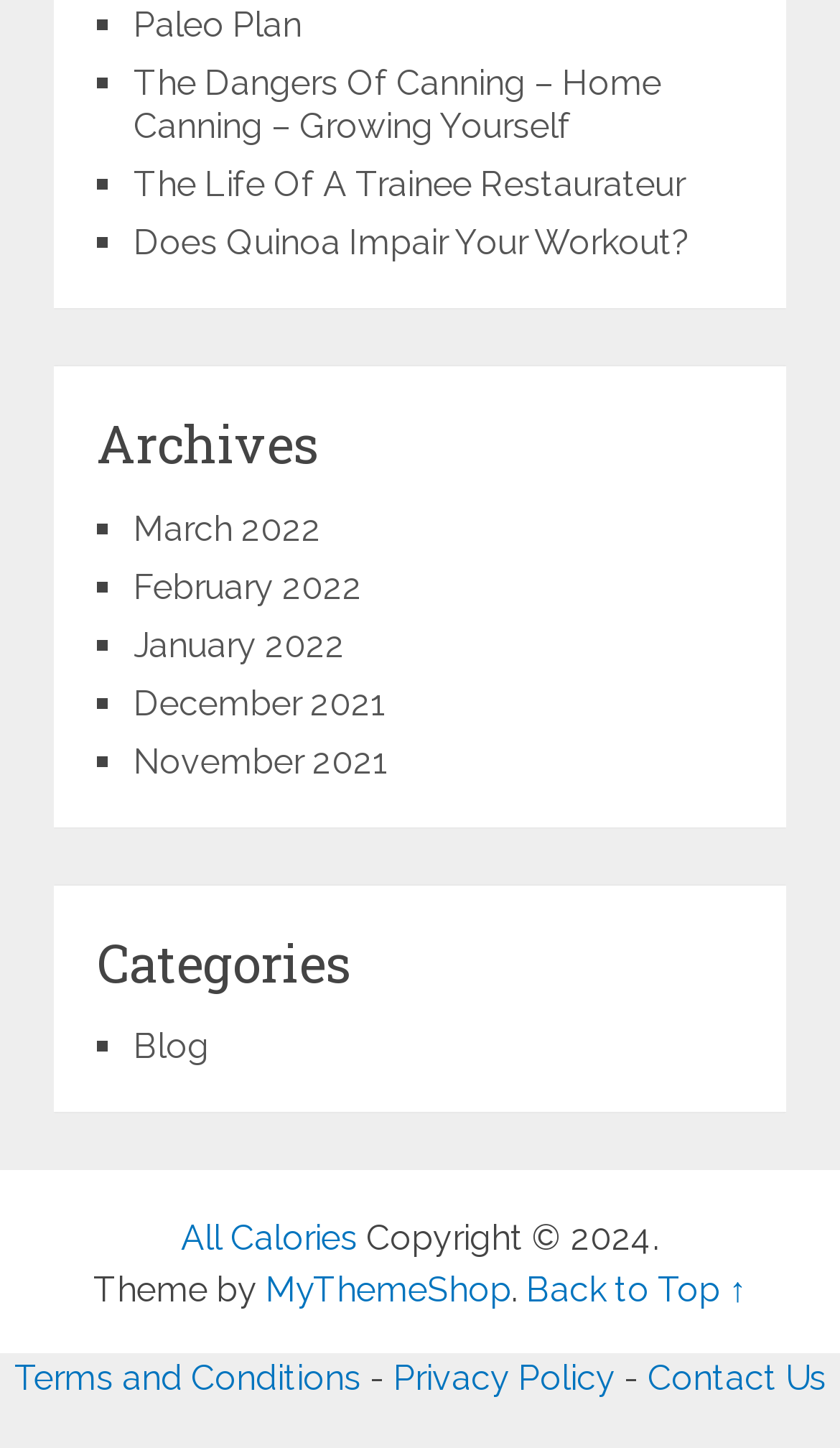Determine the bounding box coordinates of the clickable element to complete this instruction: "Check Copyright information". Provide the coordinates in the format of four float numbers between 0 and 1, [left, top, right, bottom].

[0.426, 0.841, 0.785, 0.87]